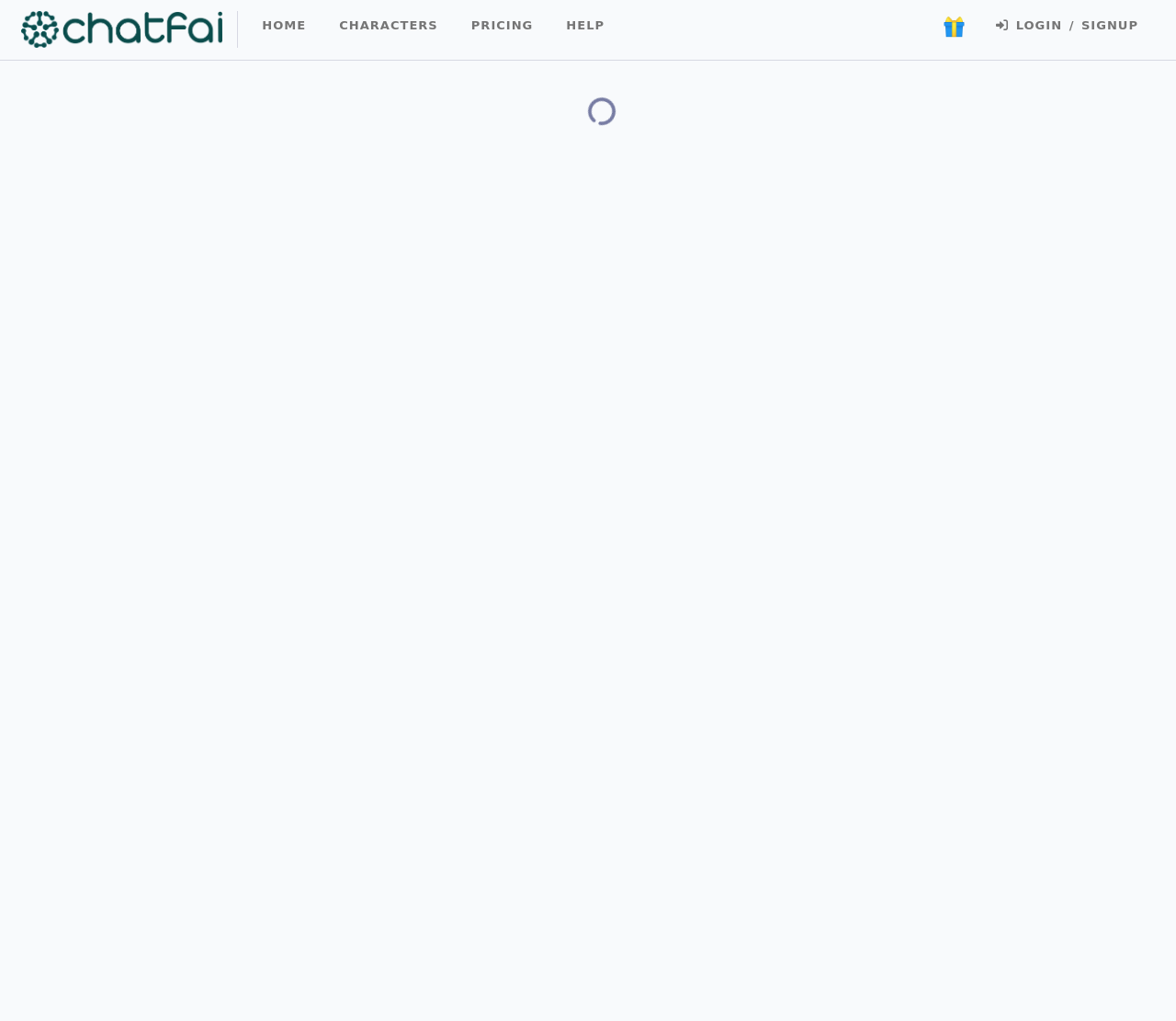What is the last link in the navigation bar?
Based on the image, answer the question in a detailed manner.

I looked at the navigation bar and found that the last link is 'LOGIN / SIGNUP', which is represented by an icon and text.